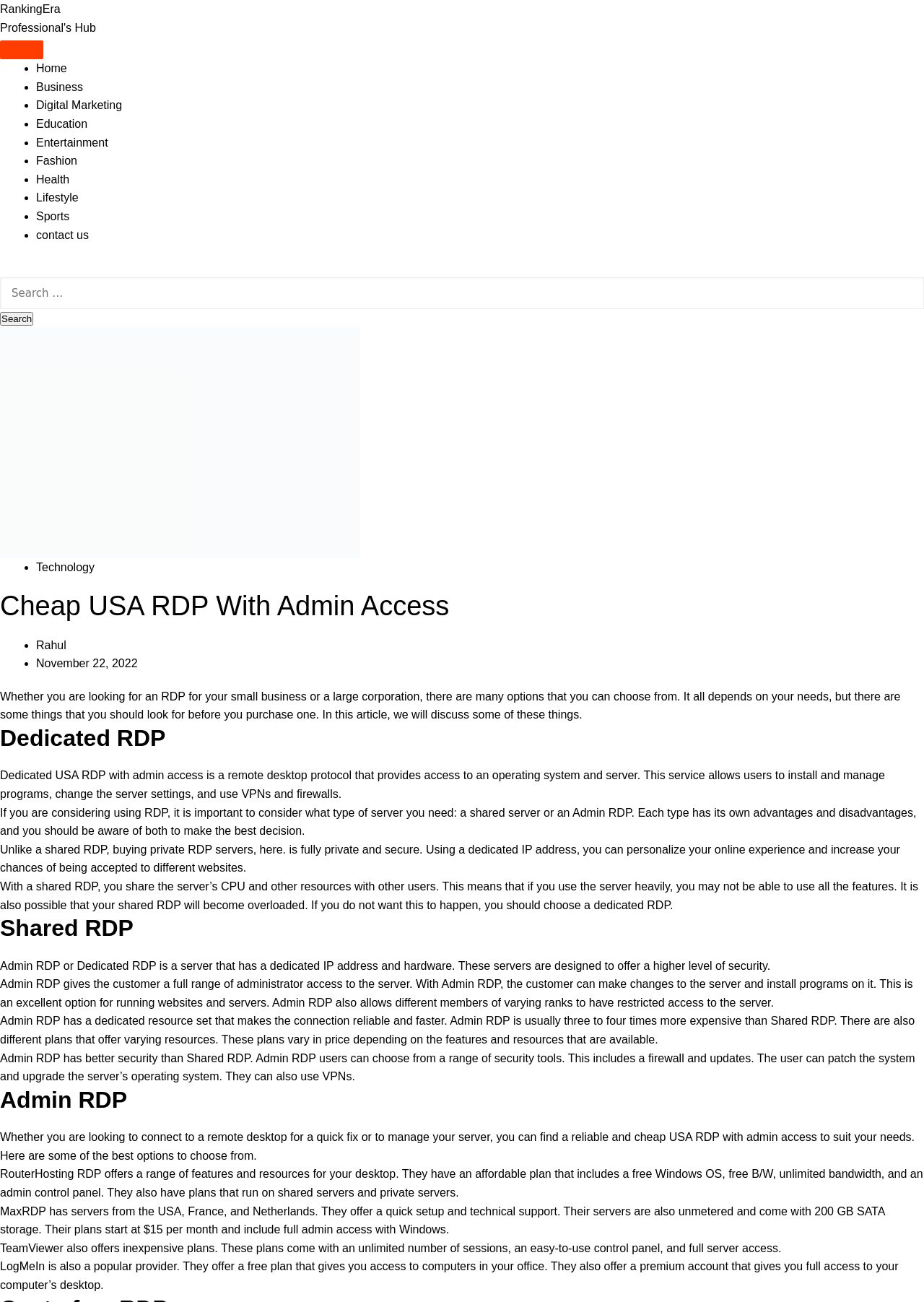Find the bounding box coordinates of the clickable area that will achieve the following instruction: "Click on the 'contact us' link".

[0.039, 0.176, 0.096, 0.185]